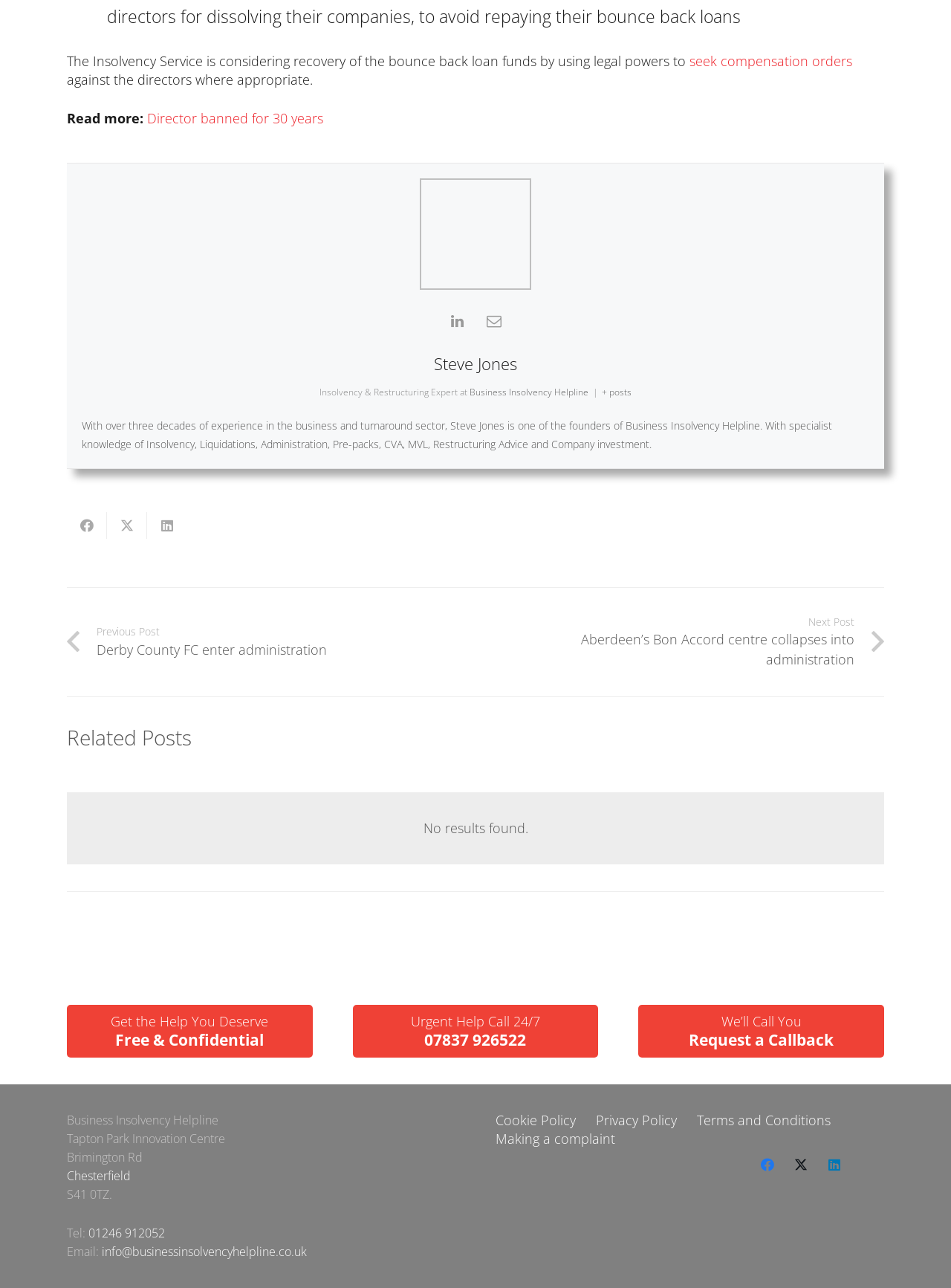Kindly determine the bounding box coordinates for the clickable area to achieve the given instruction: "Get business insolvency helpline".

[0.494, 0.299, 0.621, 0.309]